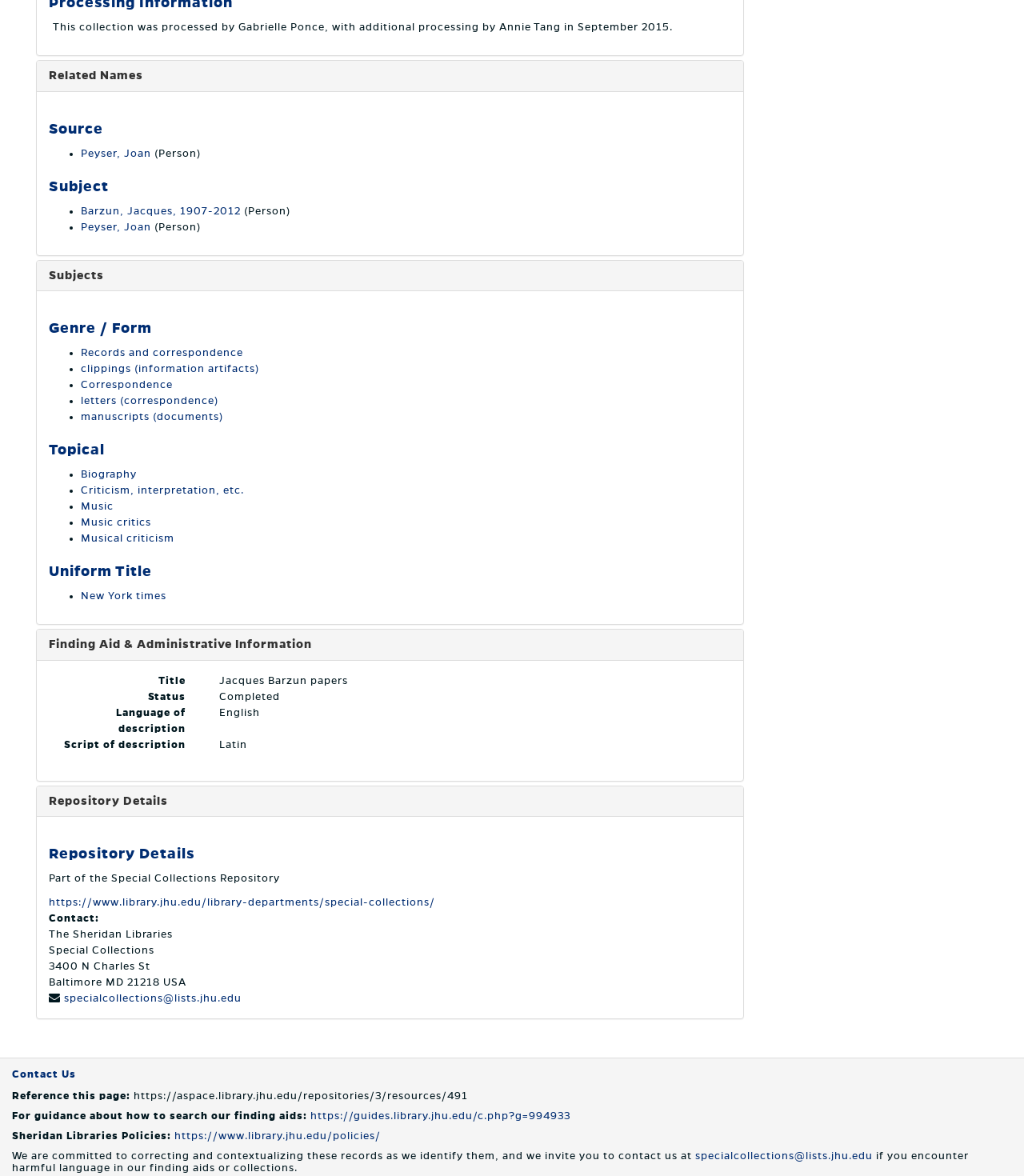What is the genre/form of the records and correspondence?
Provide an in-depth and detailed answer to the question.

The answer can be found in the 'Genre / Form' section, where 'Records and correspondence' is listed as one of the options.